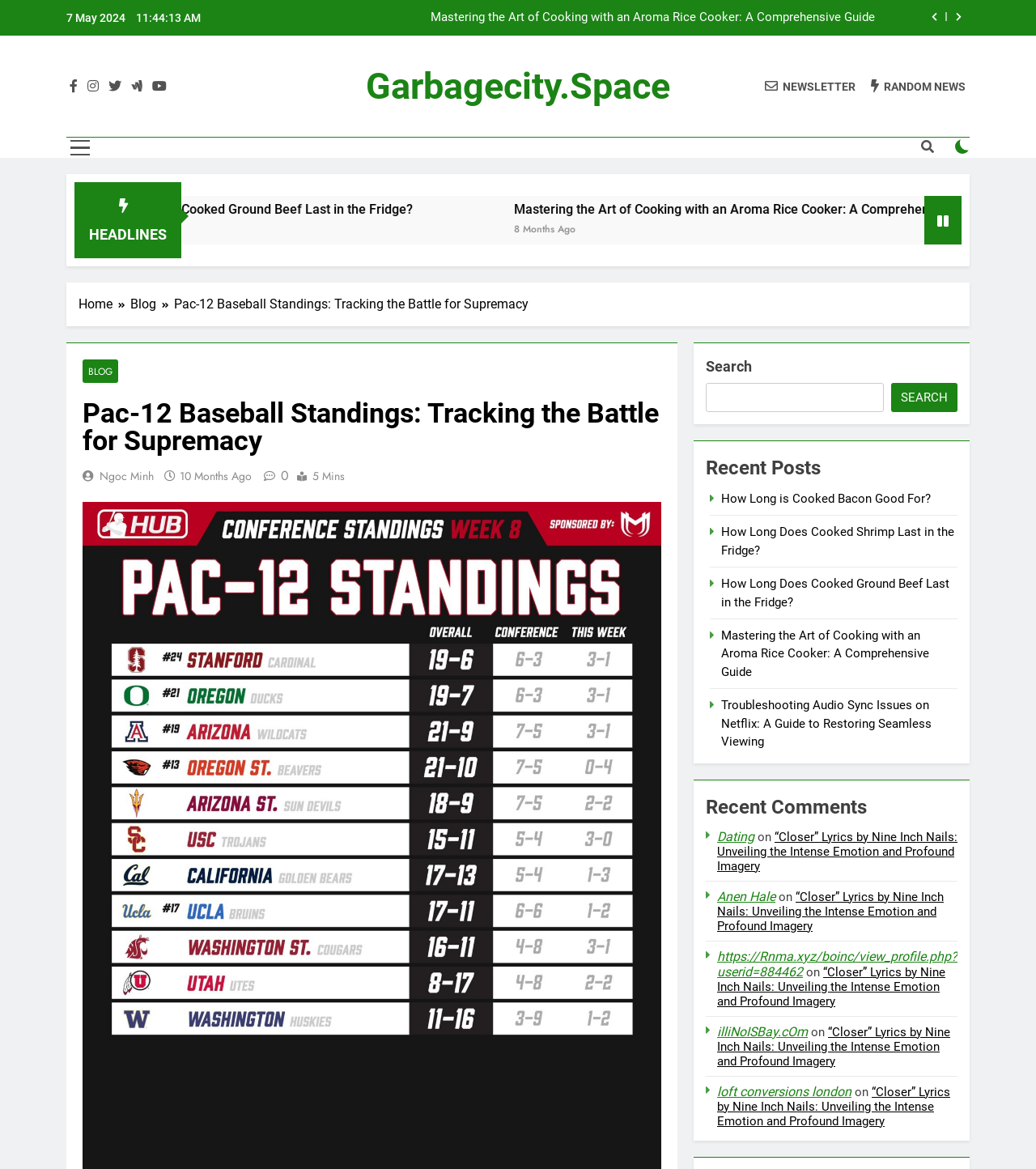Indicate the bounding box coordinates of the element that needs to be clicked to satisfy the following instruction: "Check the recent comment by Anen Hale". The coordinates should be four float numbers between 0 and 1, i.e., [left, top, right, bottom].

[0.692, 0.76, 0.924, 0.798]